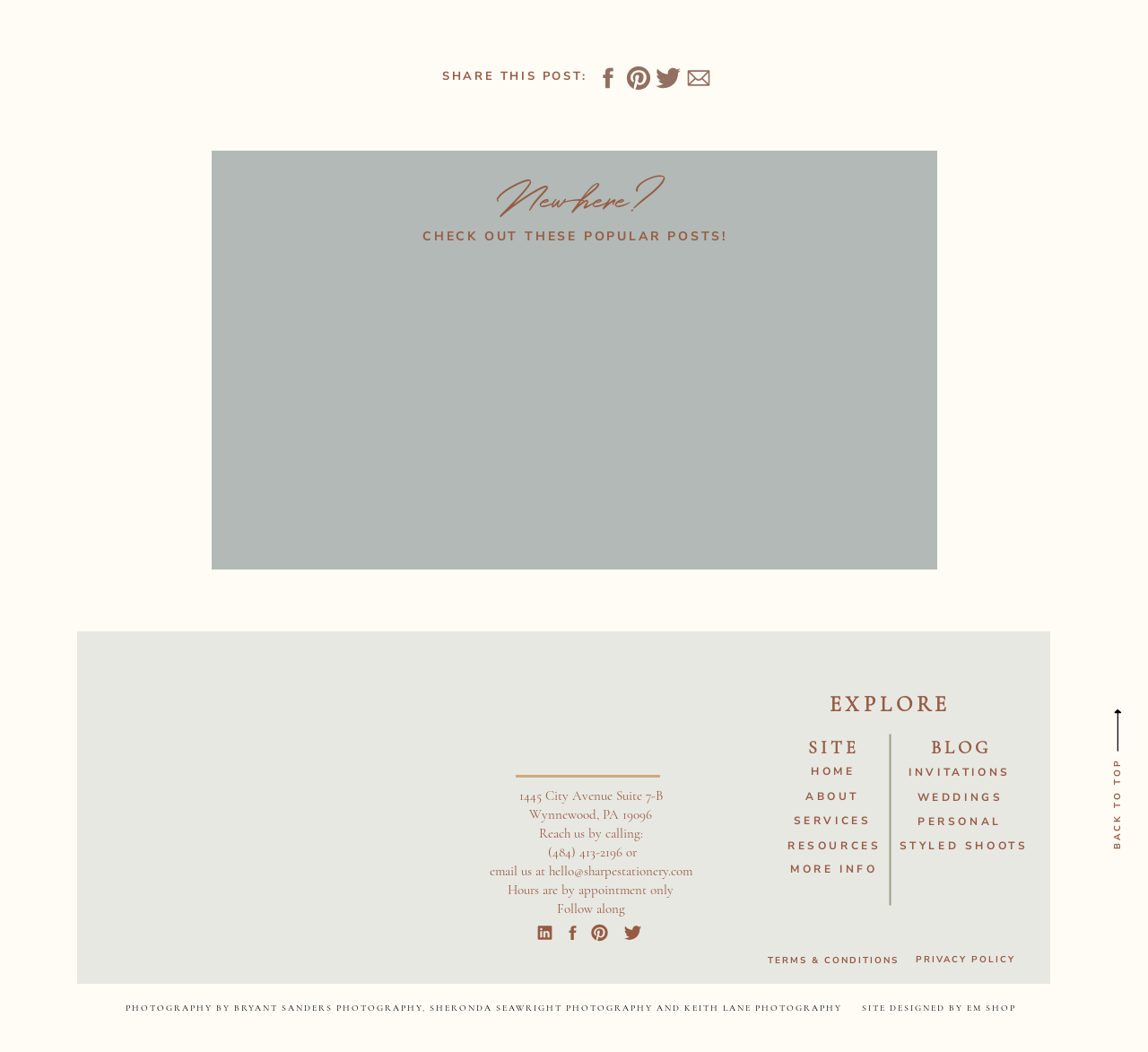Provide the bounding box coordinates of the HTML element described as: "styled shoots". The bounding box coordinates should be four float numbers between 0 and 1, i.e., [left, top, right, bottom].

[0.781, 0.796, 0.898, 0.818]